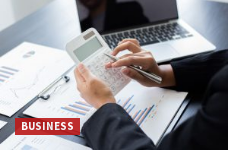Offer a detailed narrative of the scene shown in the image.

In this image, a professional, dressed in formal attire, is seated at a desk equipped with a laptop and various financial documents. They are actively using a calculator in one hand while holding a pen in the other, suggesting a focus on analyzing data or working on financial calculations. The desktop displays multiple sheets with charts and graphs, which further indicates a business context, likely involving budgeting or financial planning. A bold red label reading "BUSINESS" highlights the theme of entrepreneurial and financial activities central to this scene.